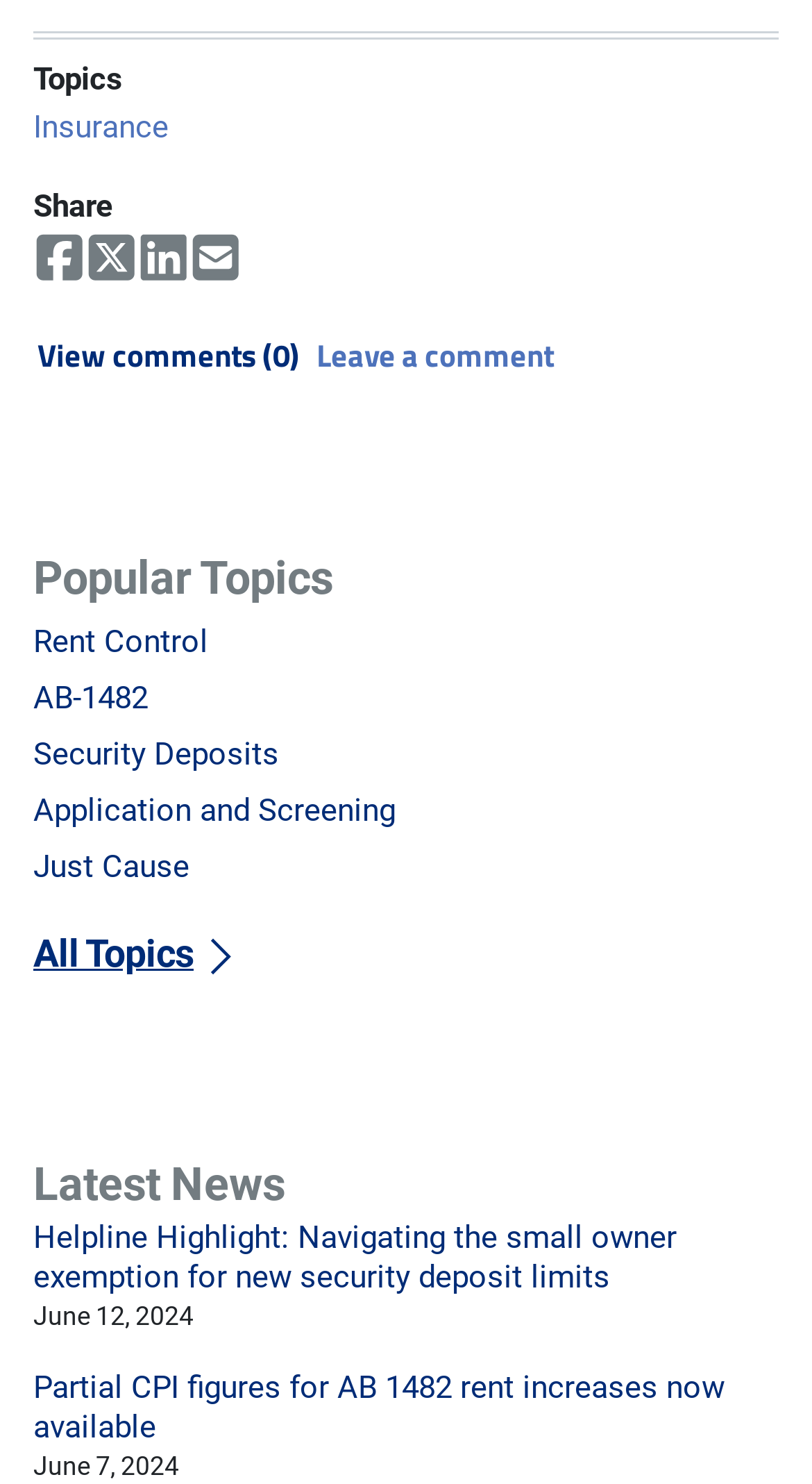What is the date of the latest news article?
Using the visual information from the image, give a one-word or short-phrase answer.

June 12, 2024